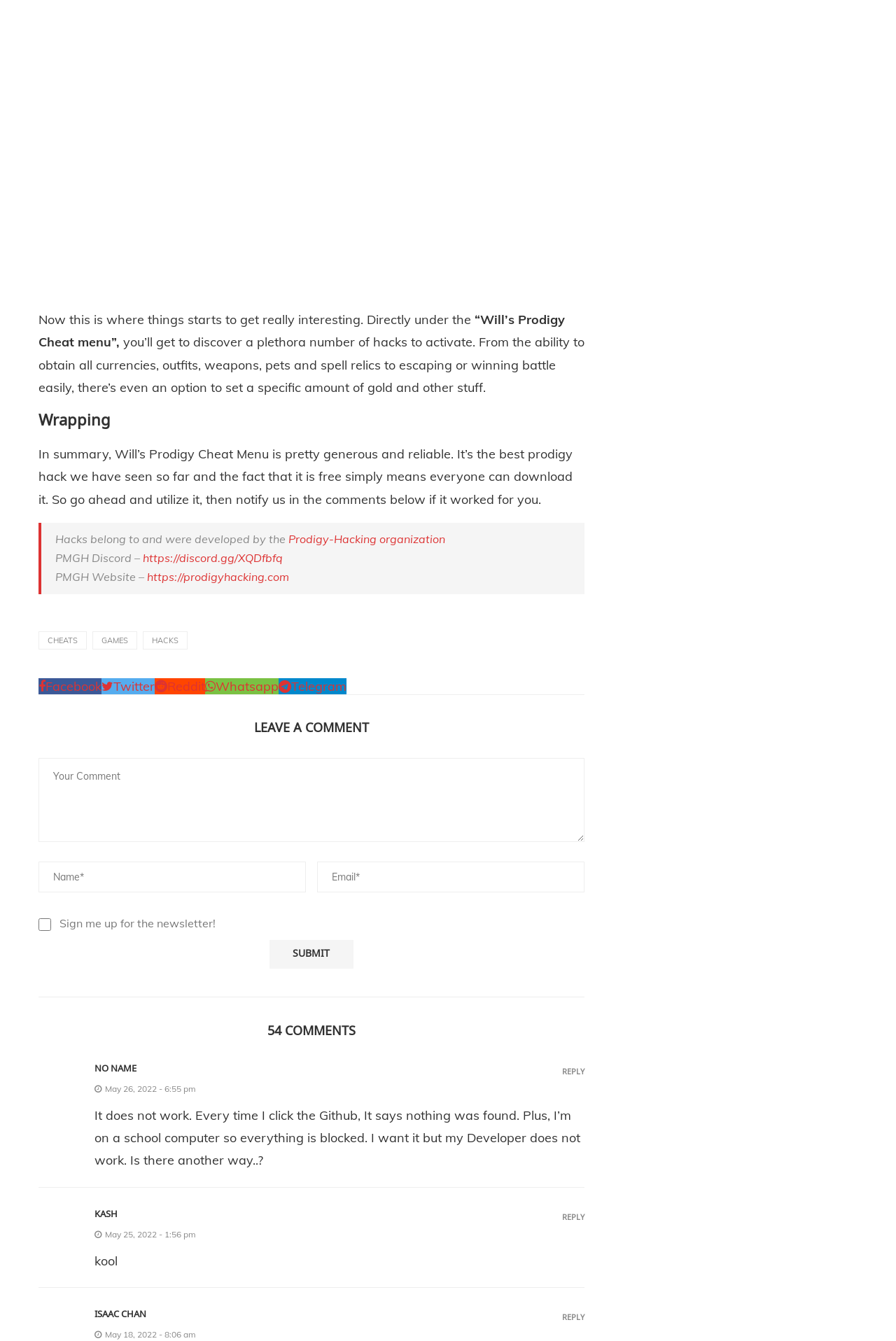Please respond in a single word or phrase: 
What is the name of the cheat menu?

Will's Prodigy Cheat menu